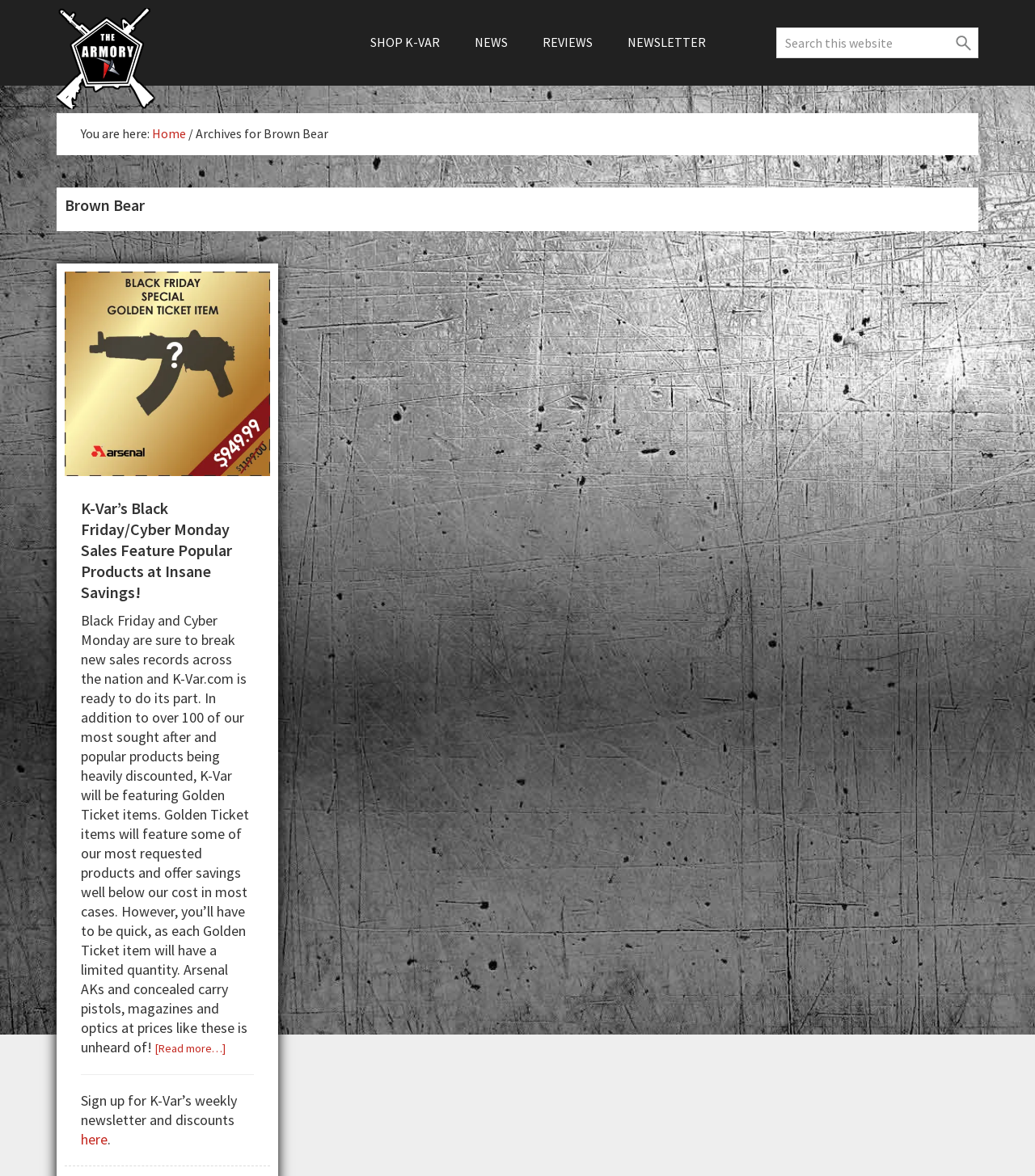Can you specify the bounding box coordinates for the region that should be clicked to fulfill this instruction: "Go to Home".

[0.147, 0.107, 0.18, 0.12]